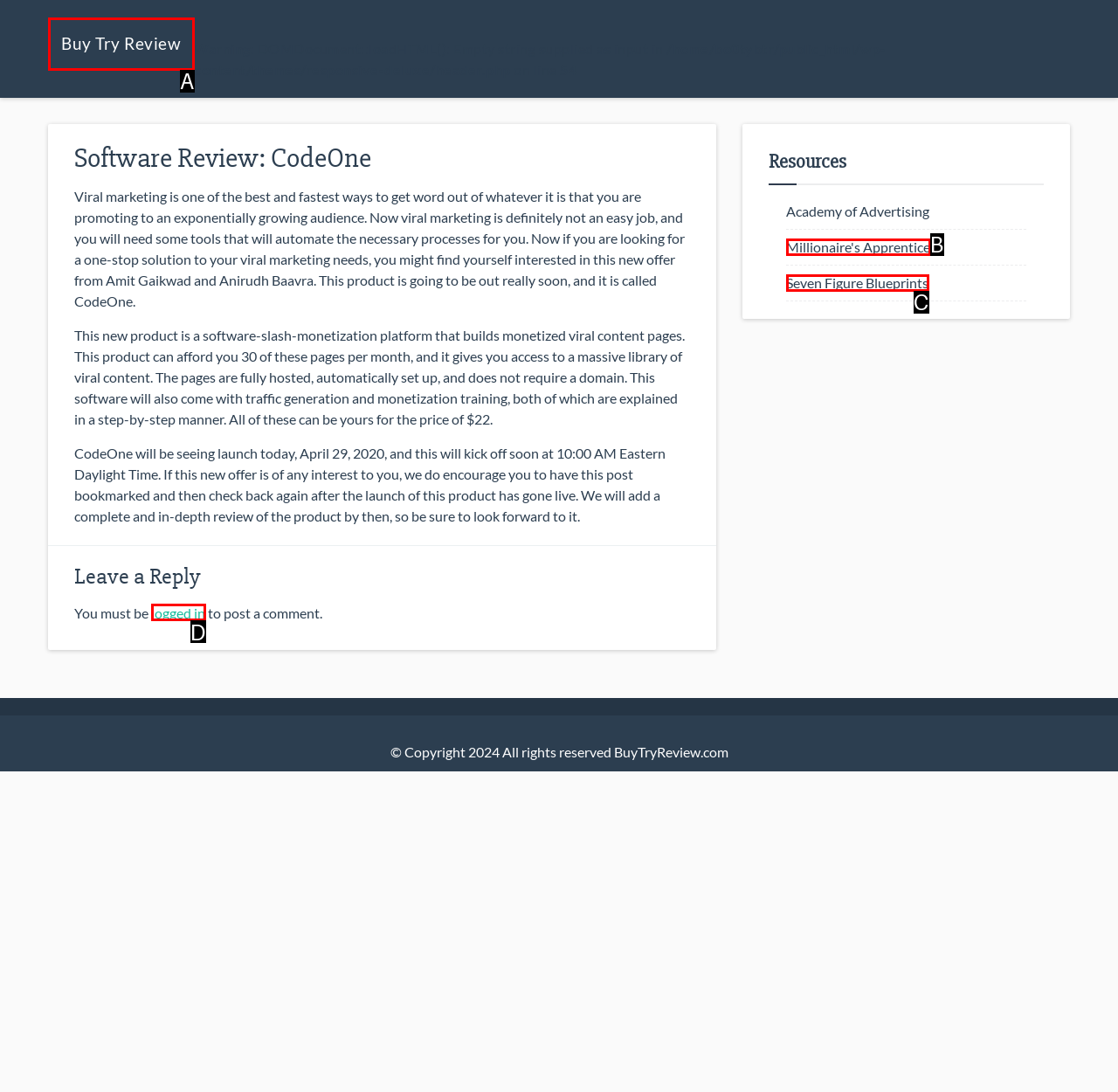Find the option that matches this description: logged in
Provide the corresponding letter directly.

D